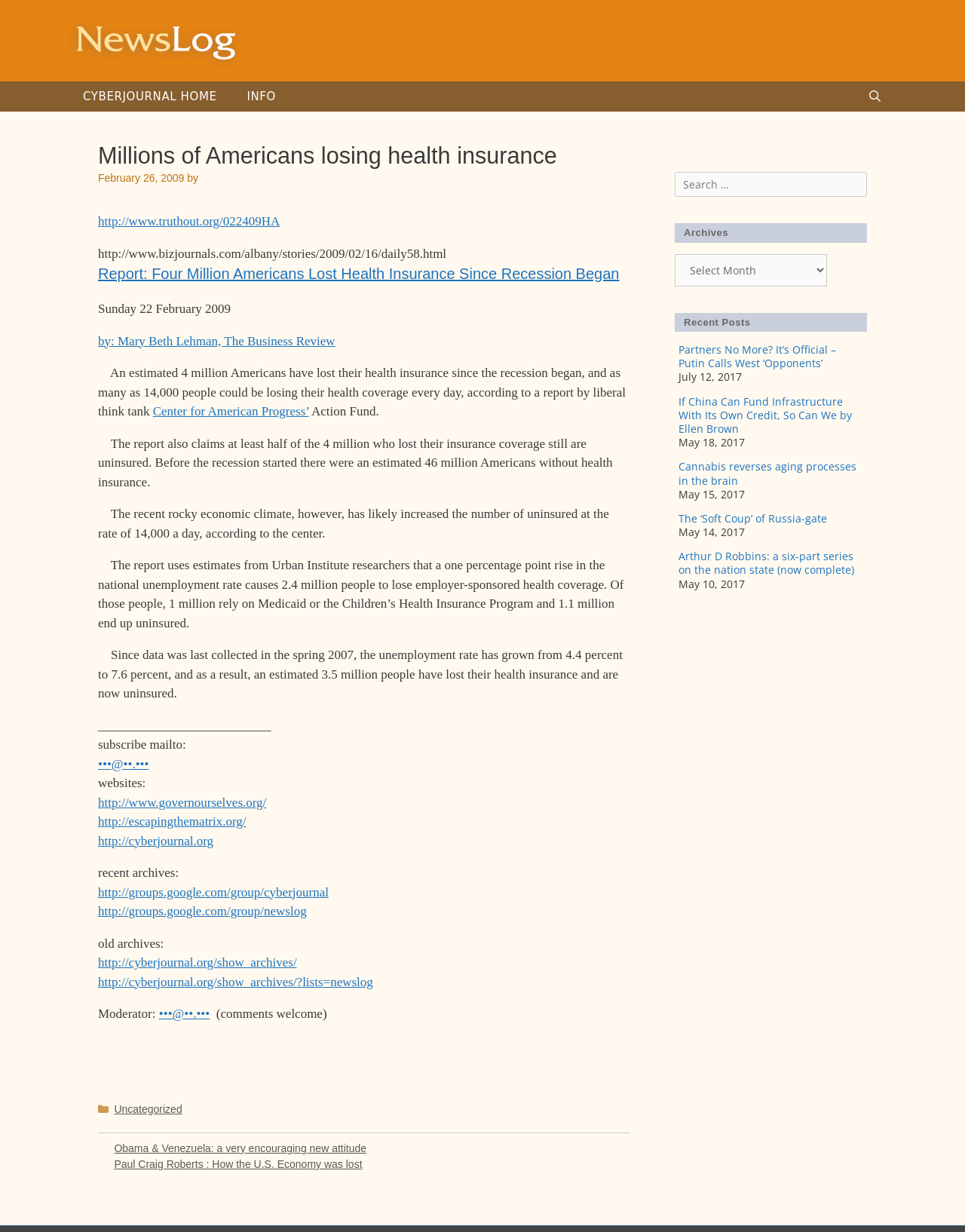Based on the element description http://cyberjournal.org/show_archives/?lists=newslog, identify the bounding box of the UI element in the given webpage screenshot. The coordinates should be in the format (top-left x, top-left y, bottom-right x, bottom-right y) and must be between 0 and 1.

[0.102, 0.791, 0.387, 0.803]